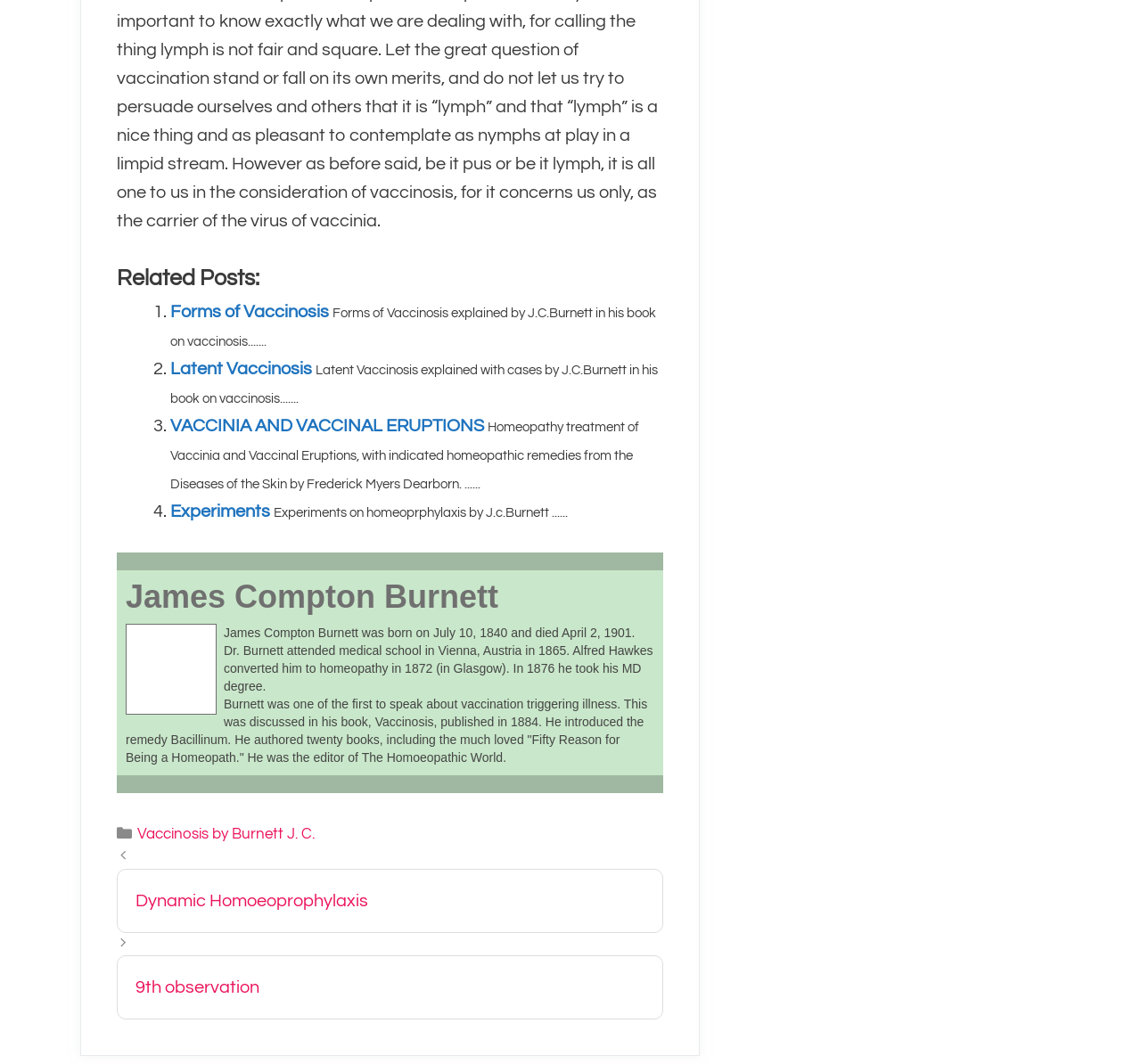From the webpage screenshot, predict the bounding box of the UI element that matches this description: "Vaccinosis by Burnett J. C.".

[0.12, 0.776, 0.276, 0.791]